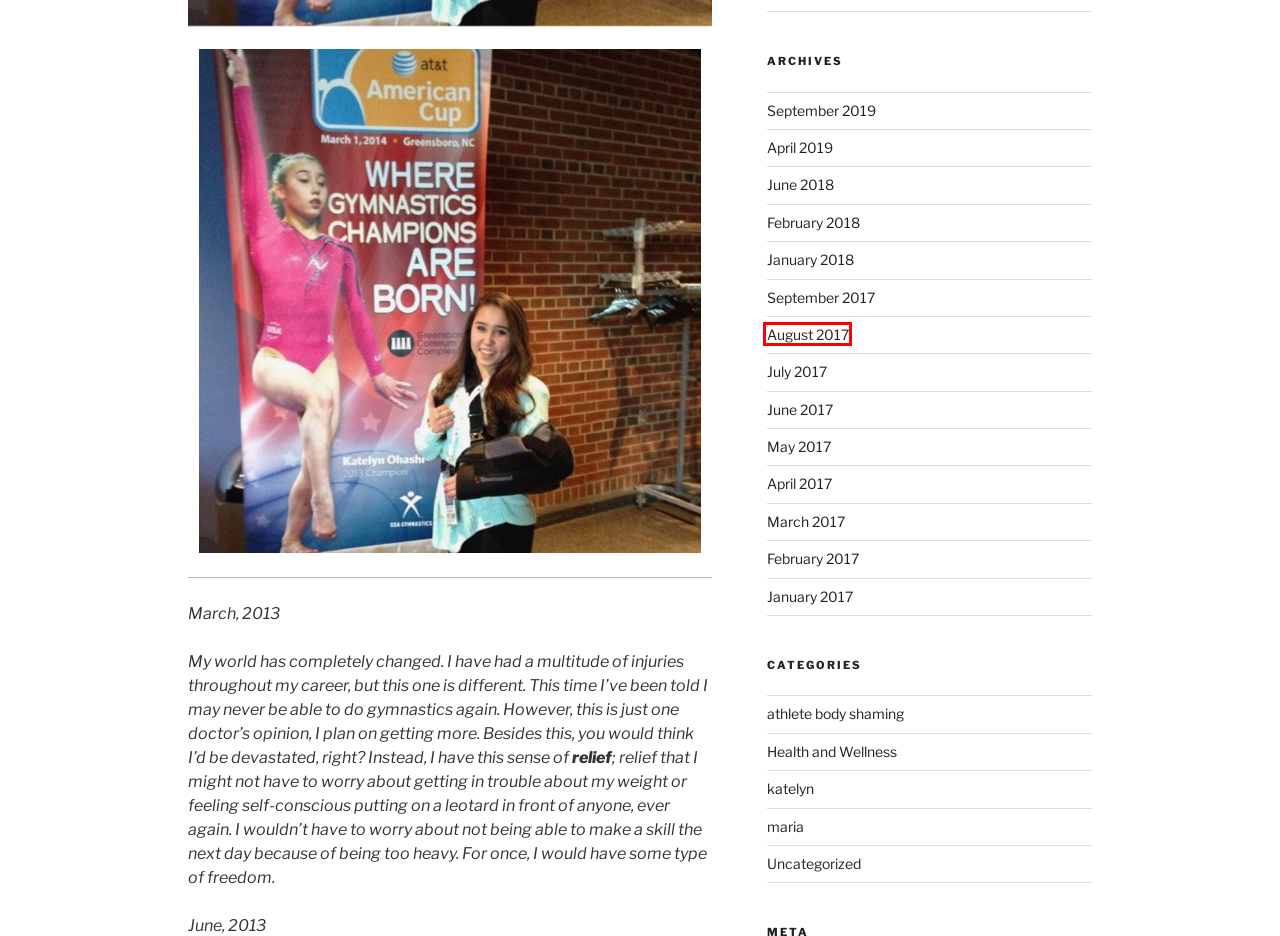Analyze the given webpage screenshot and identify the UI element within the red bounding box. Select the webpage description that best matches what you expect the new webpage to look like after clicking the element. Here are the candidates:
A. June 2018 – Katelyn Ohashi
B. February 2017 – Katelyn Ohashi
C. Health and Wellness – Katelyn Ohashi
D. March 2017 – Katelyn Ohashi
E. June 2017 – Katelyn Ohashi
F. July 2017 – Katelyn Ohashi
G. August 2017 – Katelyn Ohashi
H. May 2017 – Katelyn Ohashi

G